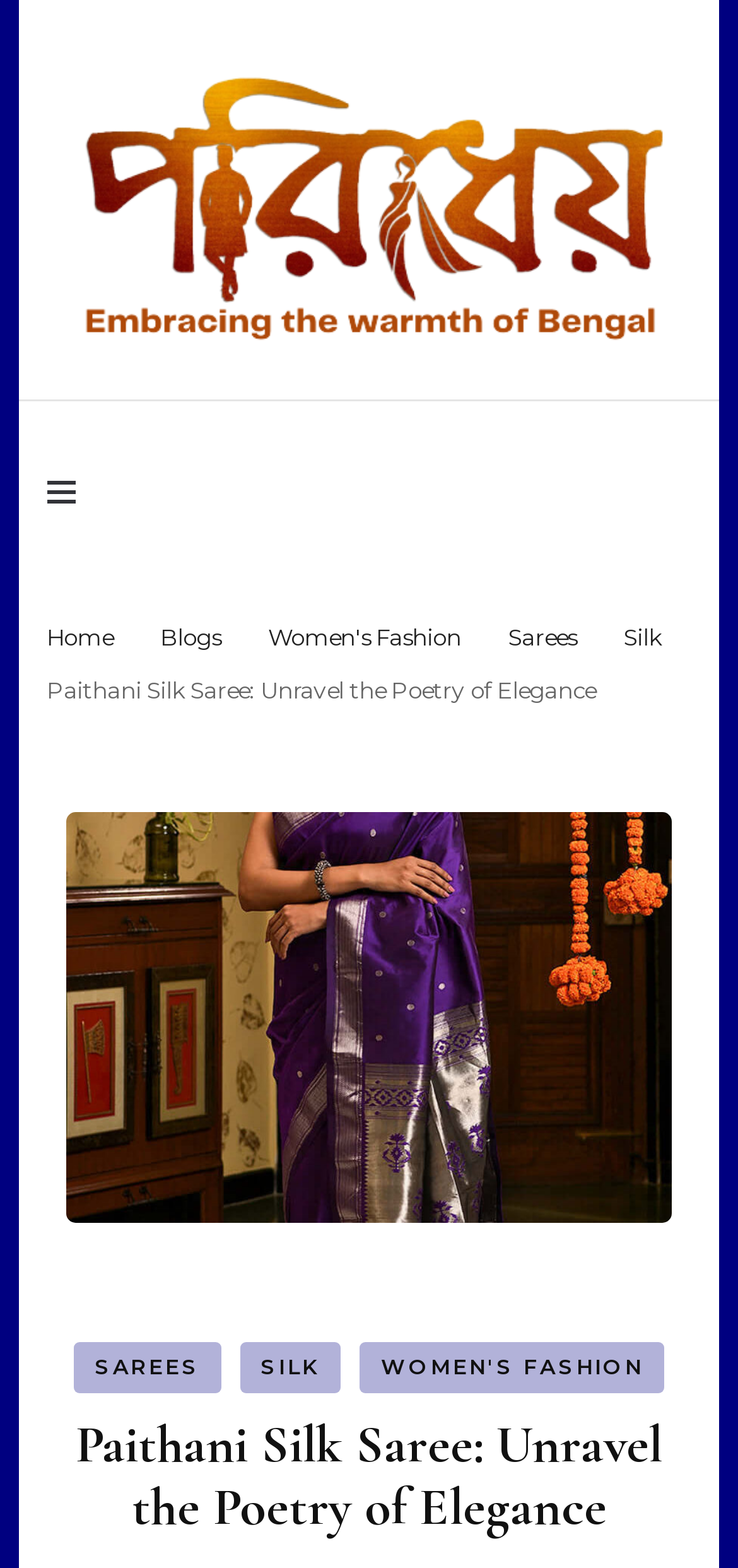Identify the bounding box coordinates for the element you need to click to achieve the following task: "Toggle the primary menu". Provide the bounding box coordinates as four float numbers between 0 and 1, in the form [left, top, right, bottom].

[0.063, 0.284, 0.128, 0.344]